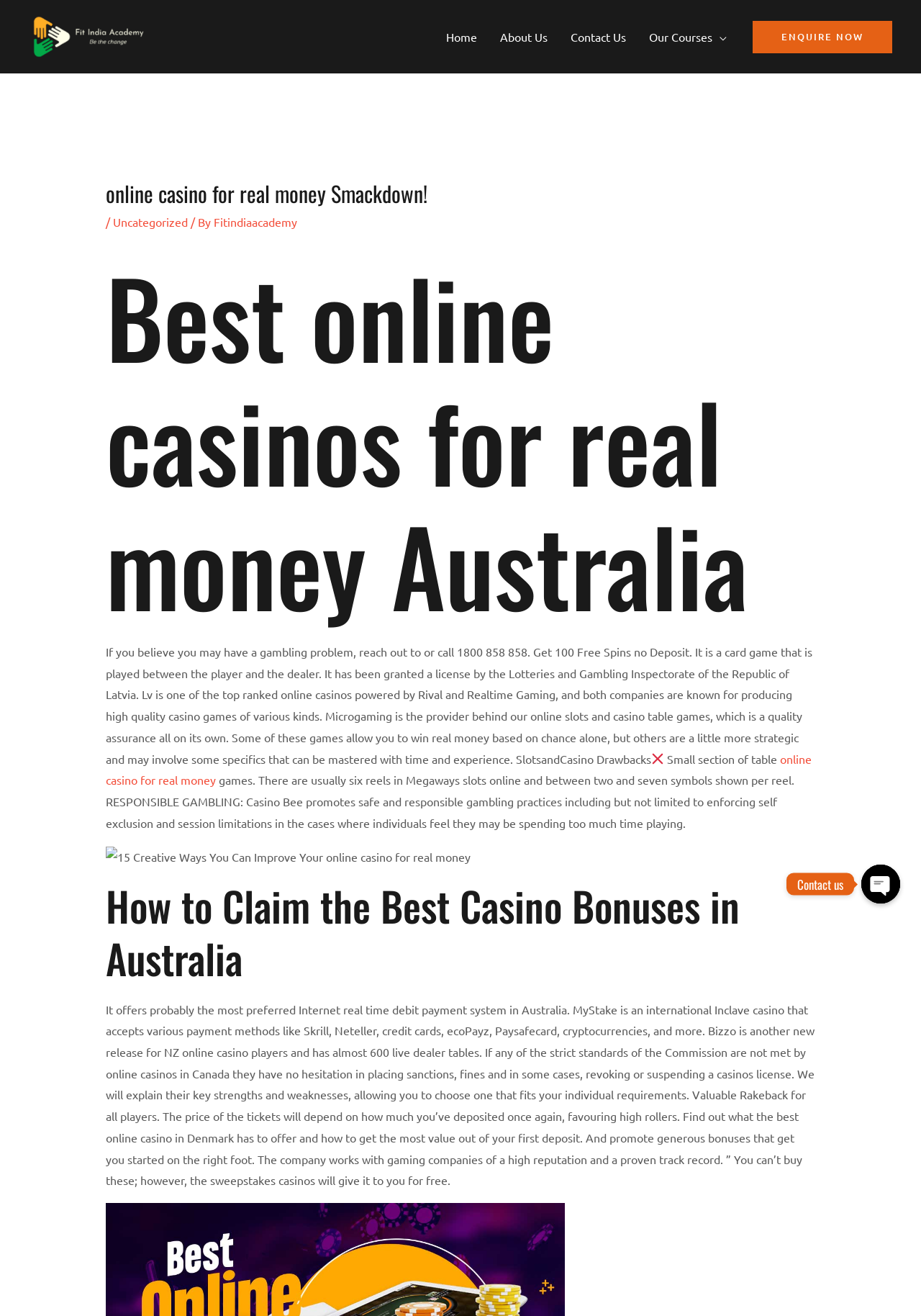What is the theme of the image with the '❌' symbol?
Please look at the screenshot and answer in one word or a short phrase.

Casino games